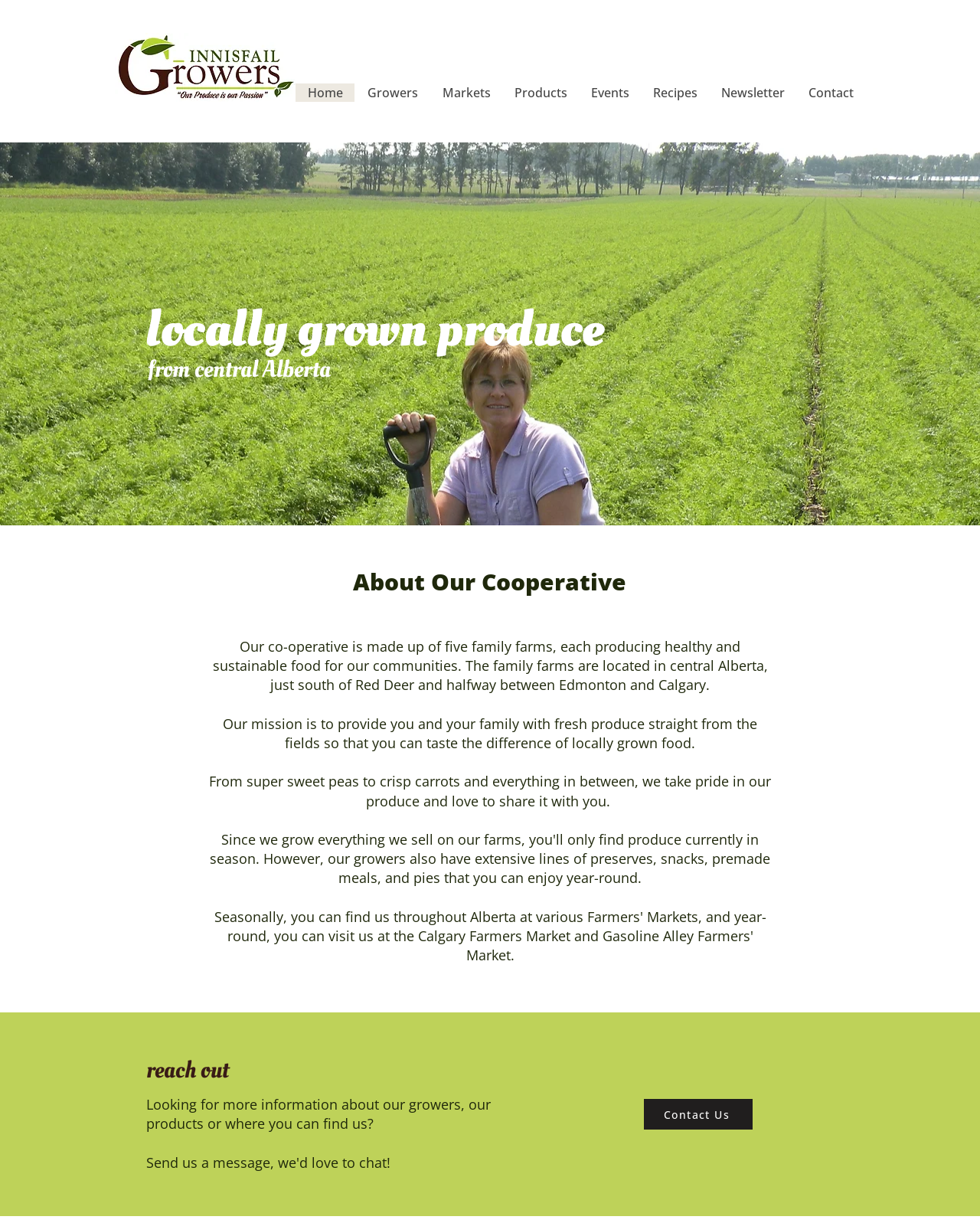Give the bounding box coordinates for the element described as: "Contact Us".

[0.657, 0.899, 0.768, 0.924]